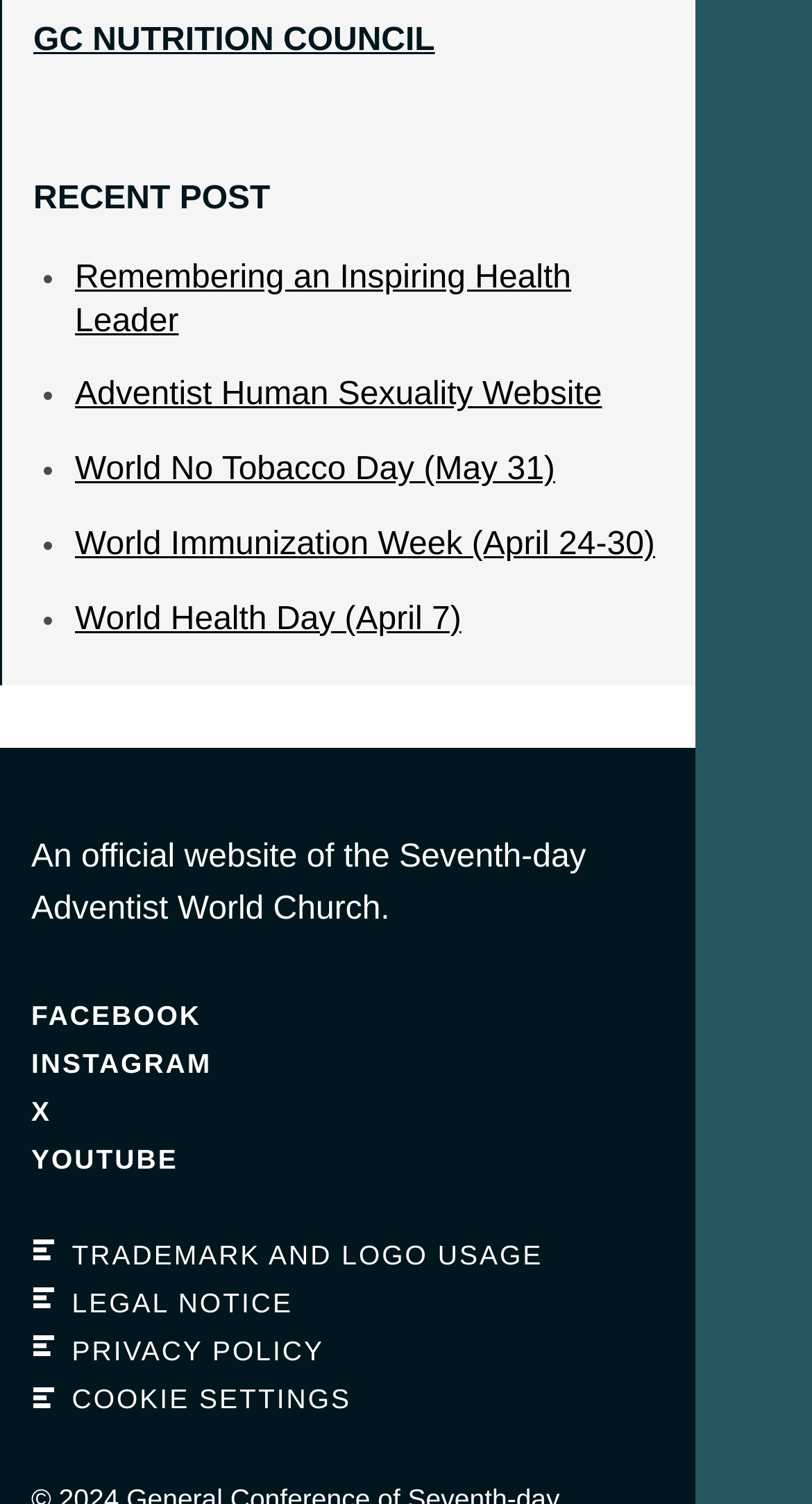What is the name of the organization?
Give a one-word or short phrase answer based on the image.

GC NUTRITION COUNCIL